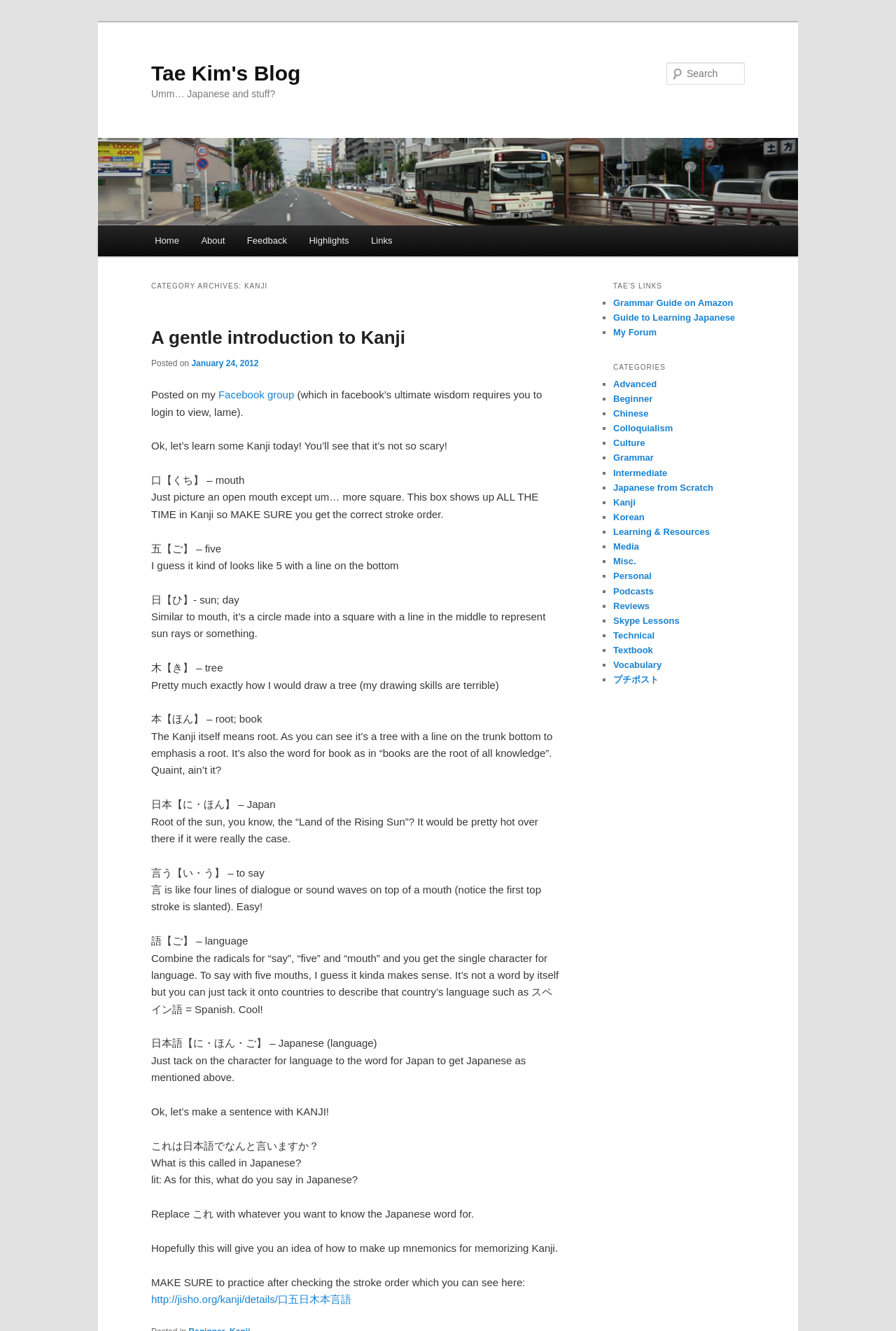Bounding box coordinates are specified in the format (top-left x, top-left y, bottom-right x, bottom-right y). All values are floating point numbers bounded between 0 and 1. Please provide the bounding box coordinate of the region this sentence describes: Facebook group

[0.244, 0.292, 0.328, 0.301]